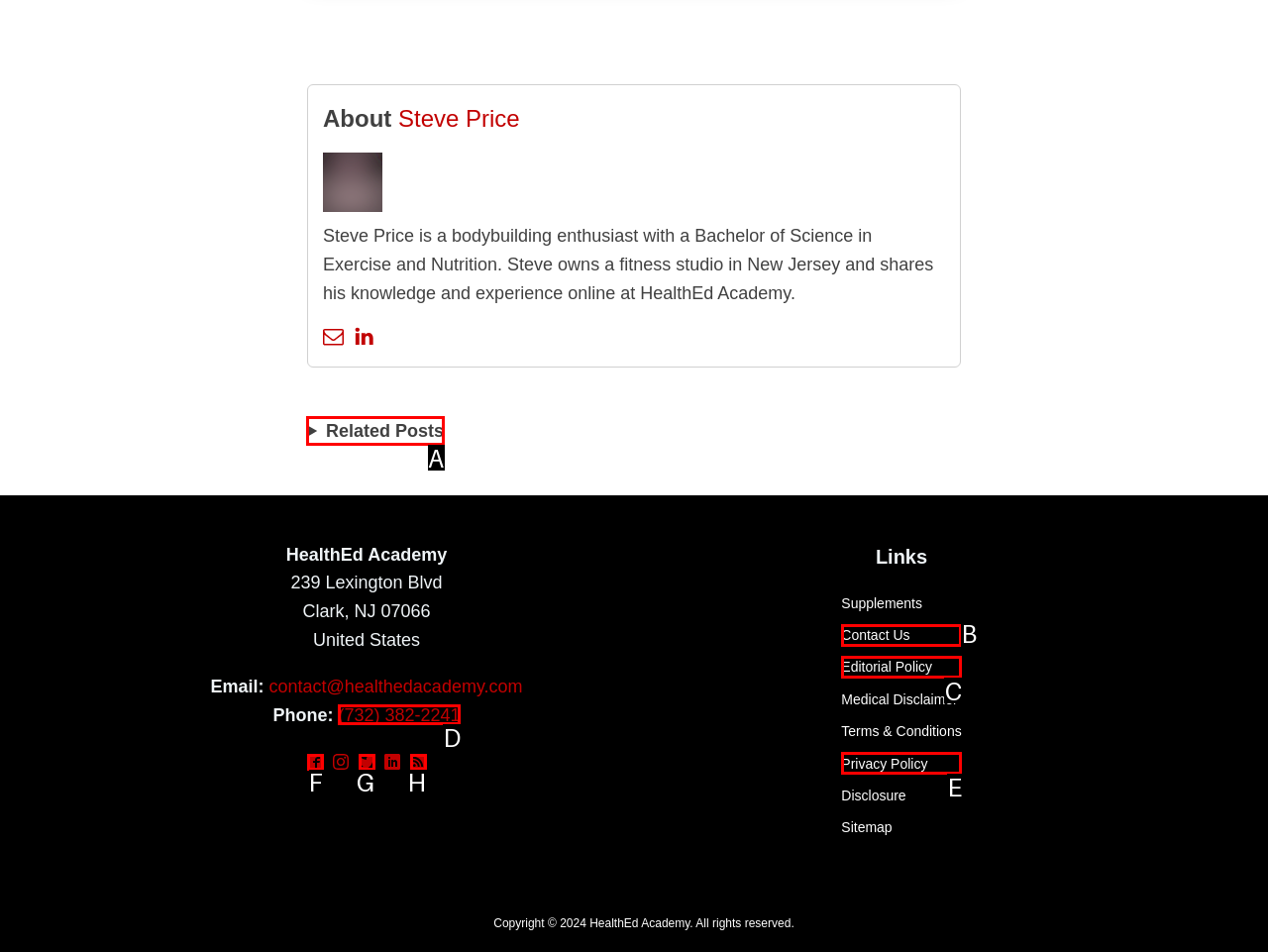Identify the HTML element I need to click to complete this task: View related posts Provide the option's letter from the available choices.

A